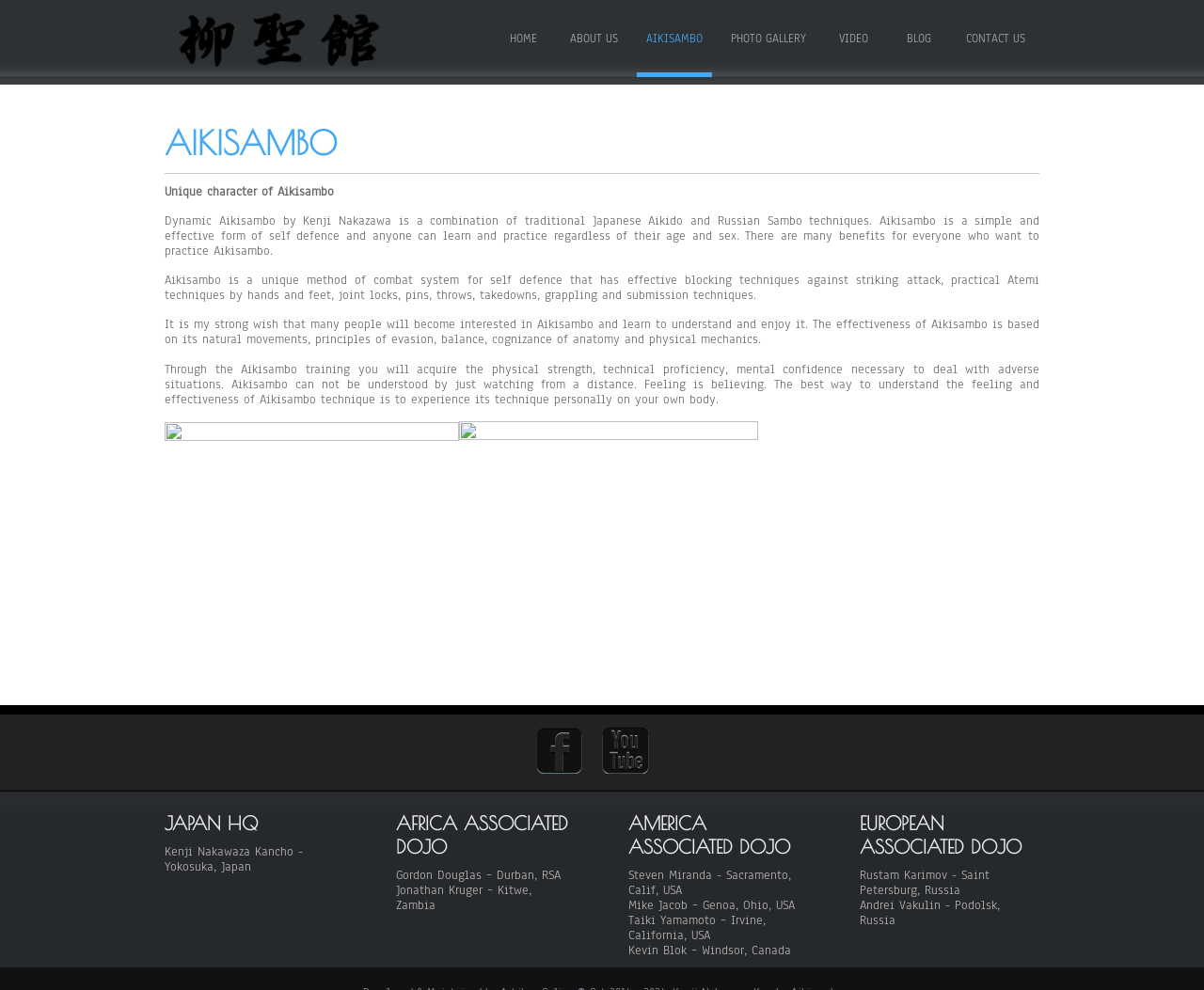Provide your answer to the question using just one word or phrase: What is the name of the martial art?

Aikisambo